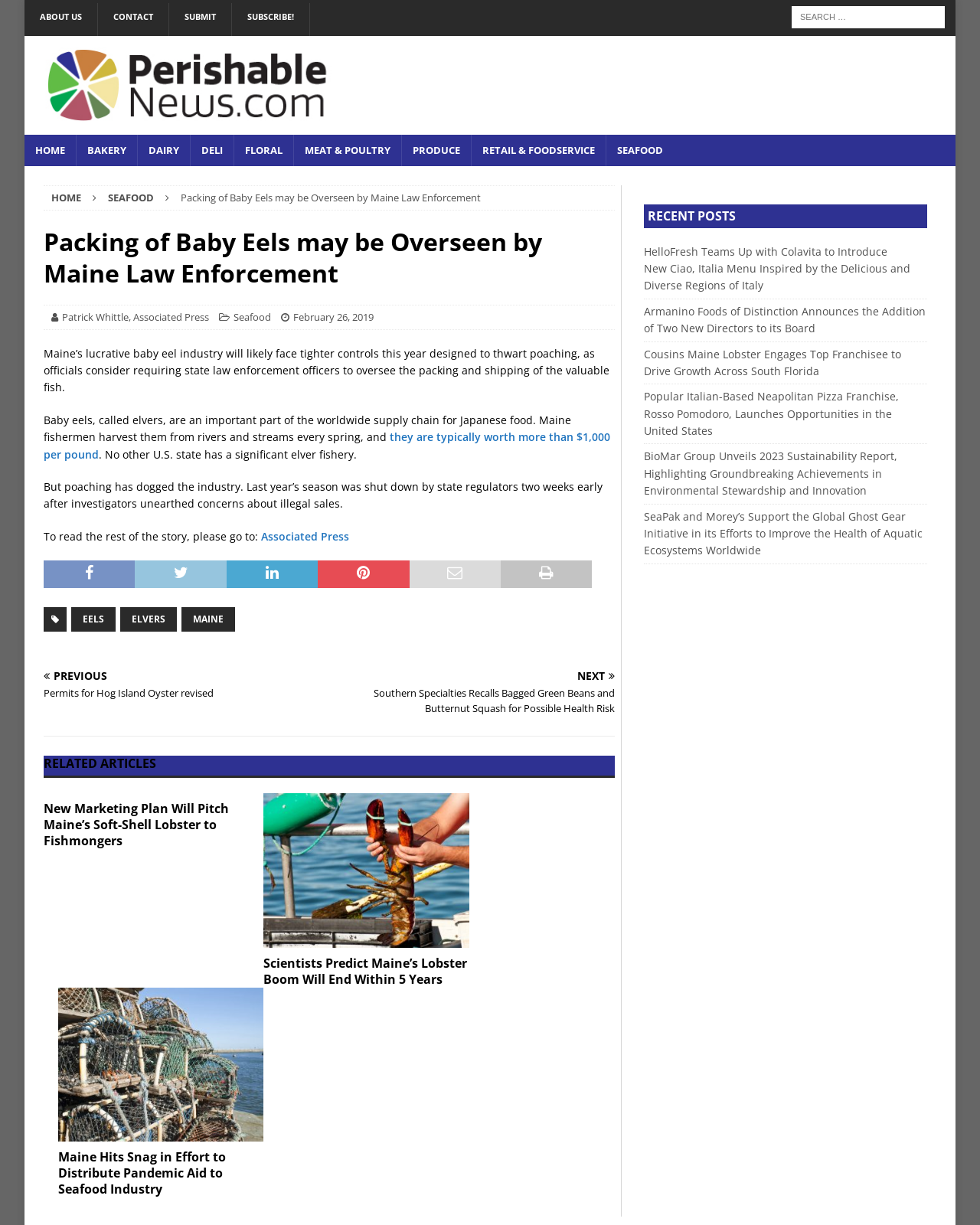Highlight the bounding box coordinates of the element that should be clicked to carry out the following instruction: "Go to the home page". The coordinates must be given as four float numbers ranging from 0 to 1, i.e., [left, top, right, bottom].

[0.025, 0.11, 0.077, 0.135]